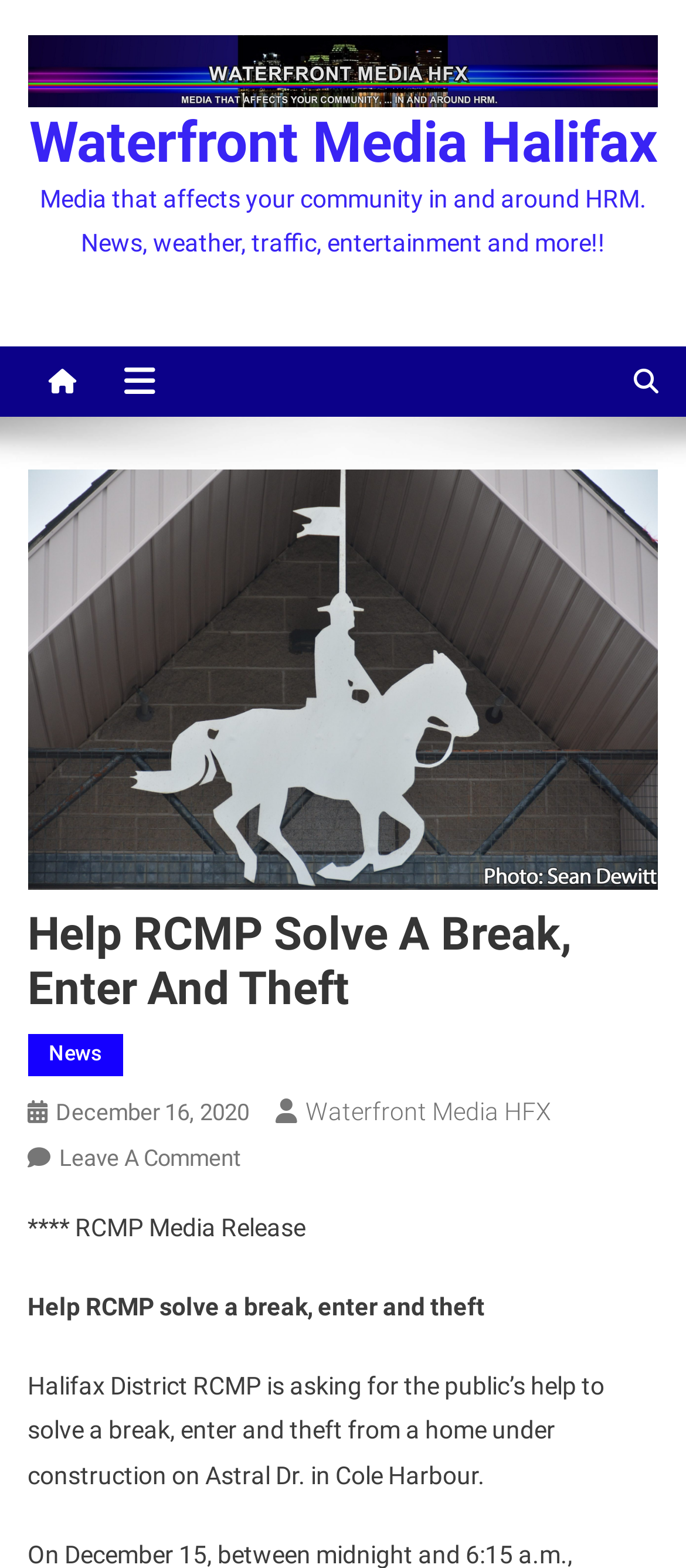What is the date of the news article?
Answer the question with a single word or phrase by looking at the picture.

December 16, 2020